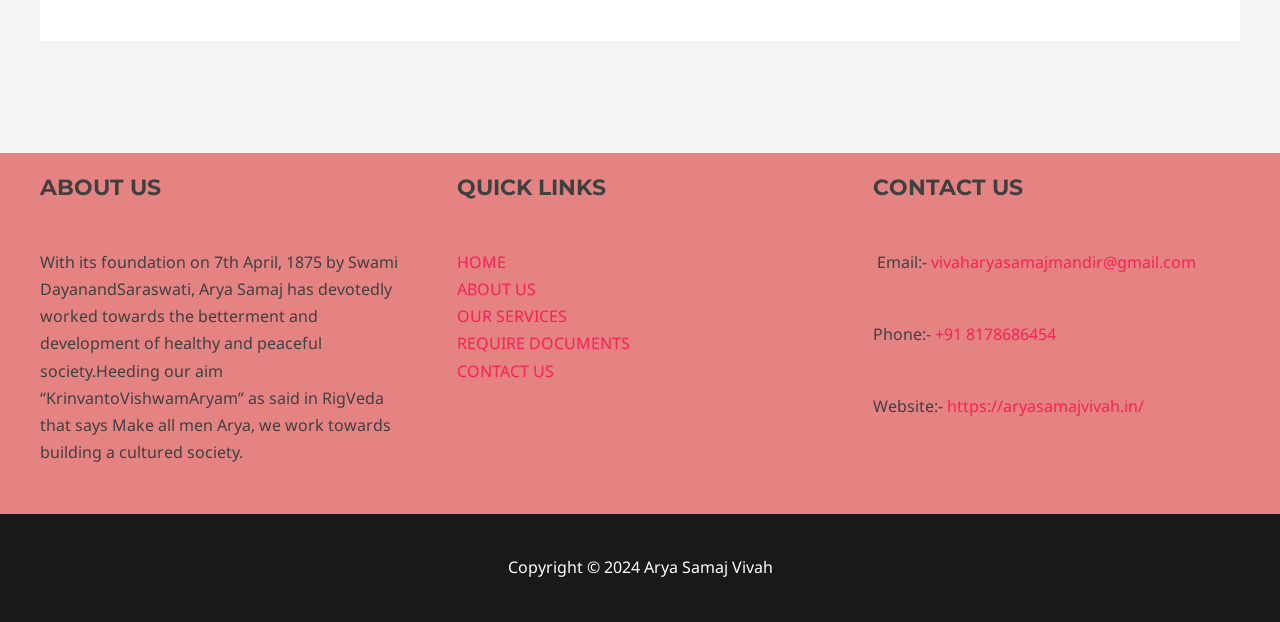Identify the bounding box for the element characterized by the following description: "https://aryasamajvivah.in/".

[0.74, 0.635, 0.894, 0.67]